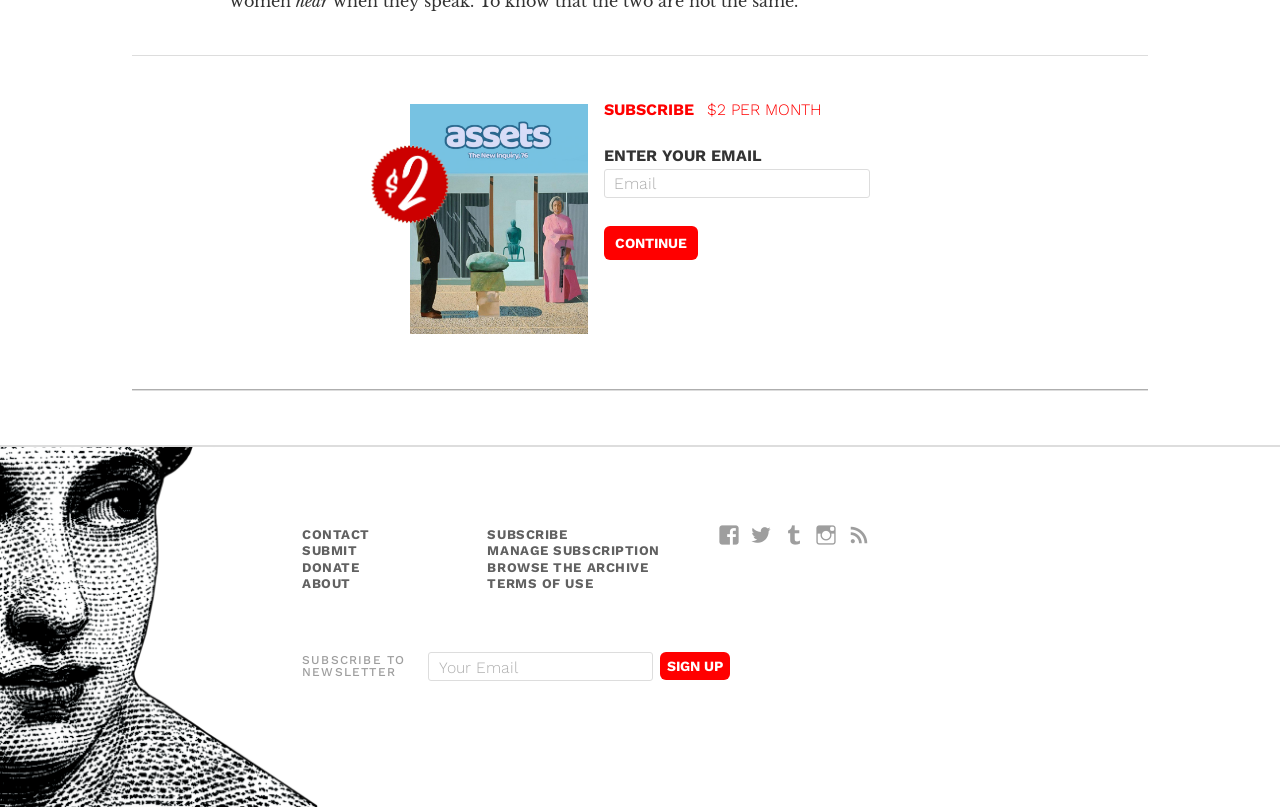Find the bounding box coordinates of the element you need to click on to perform this action: 'Subscribe to newsletter'. The coordinates should be represented by four float values between 0 and 1, in the format [left, top, right, bottom].

[0.33, 0.805, 0.343, 0.912]